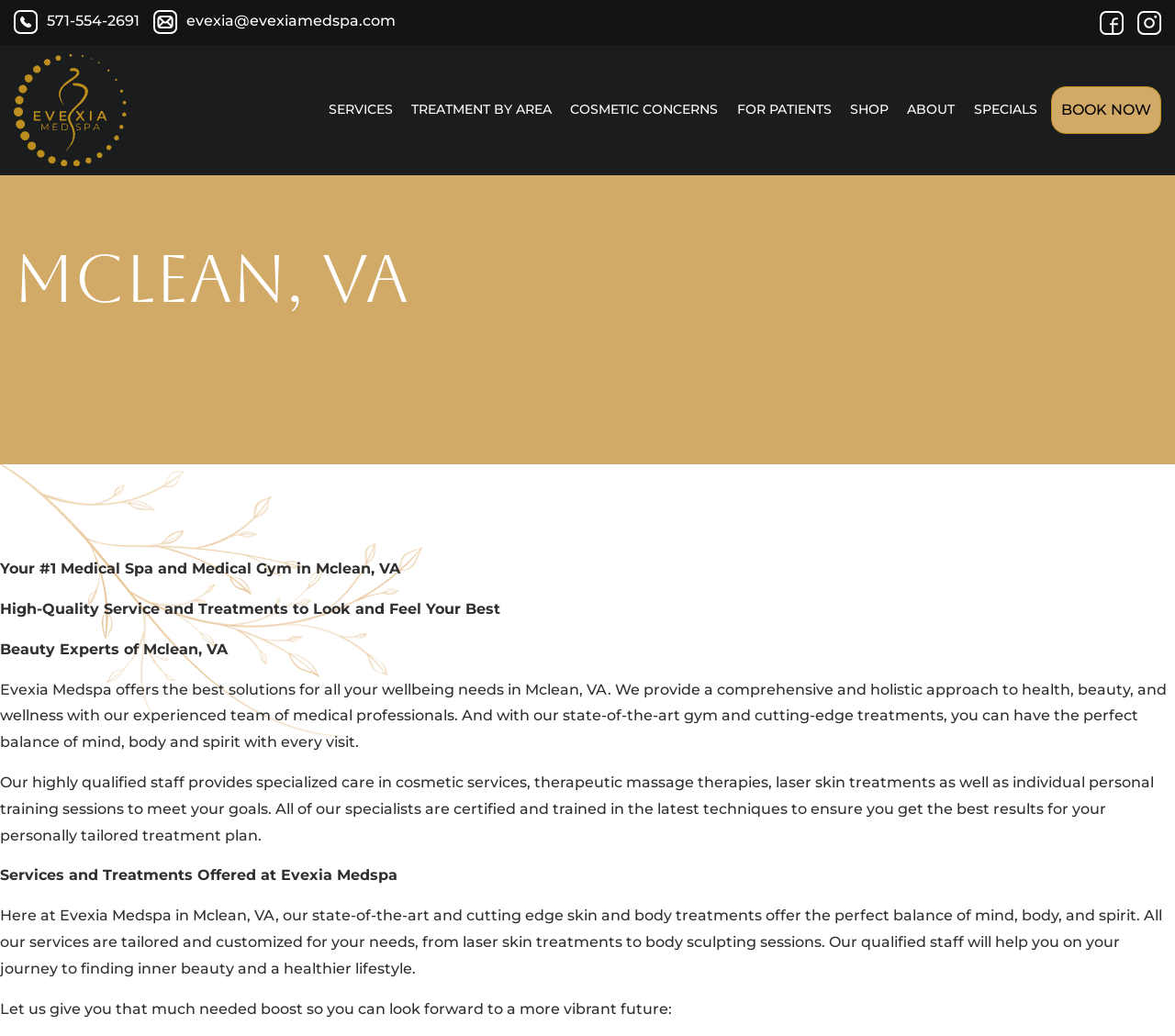Please determine the bounding box coordinates of the element's region to click for the following instruction: "Explore treatment by area".

[0.346, 0.075, 0.474, 0.138]